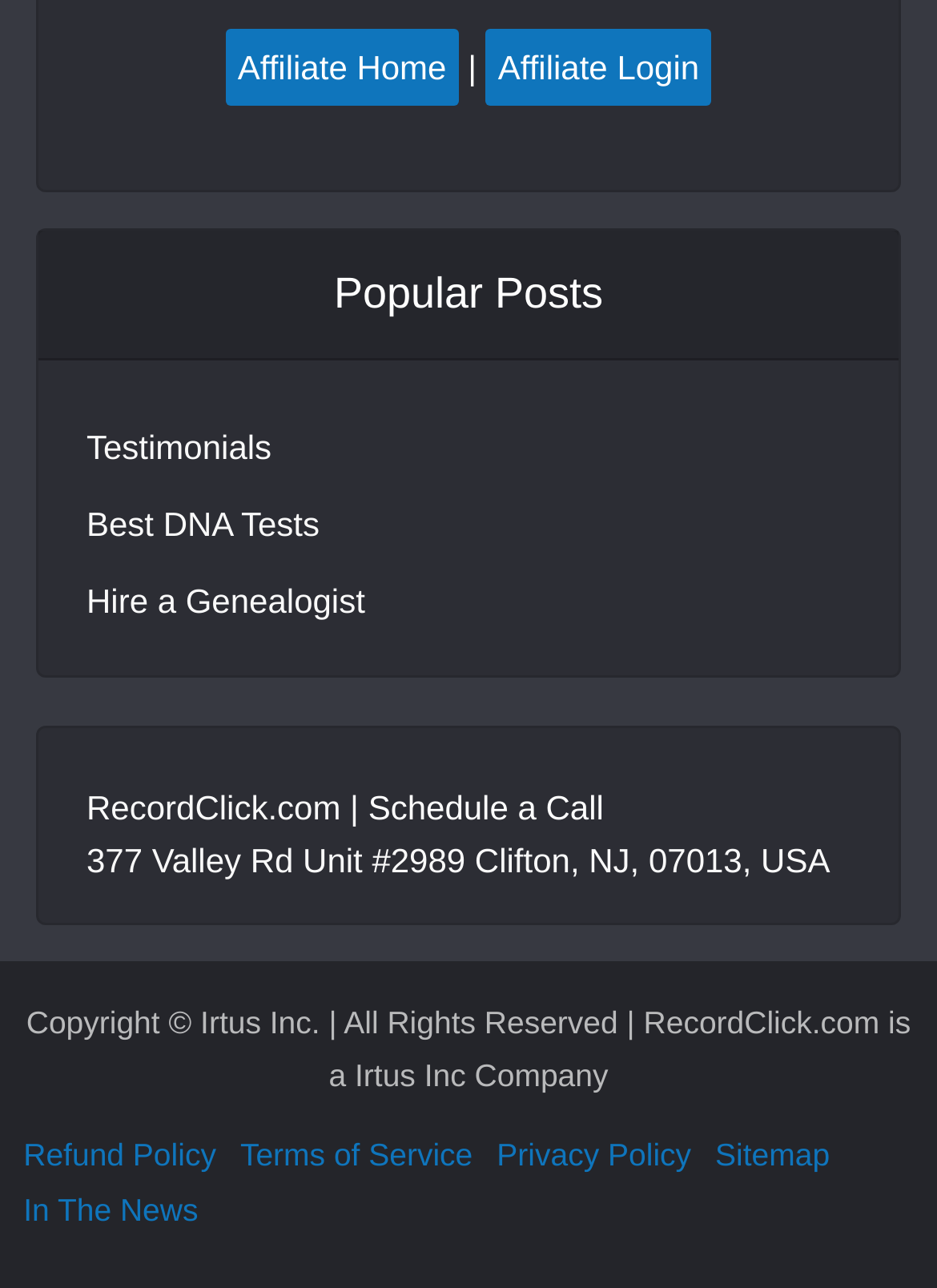Locate the bounding box coordinates of the element that should be clicked to execute the following instruction: "Click Affiliate Home".

[0.241, 0.037, 0.489, 0.067]